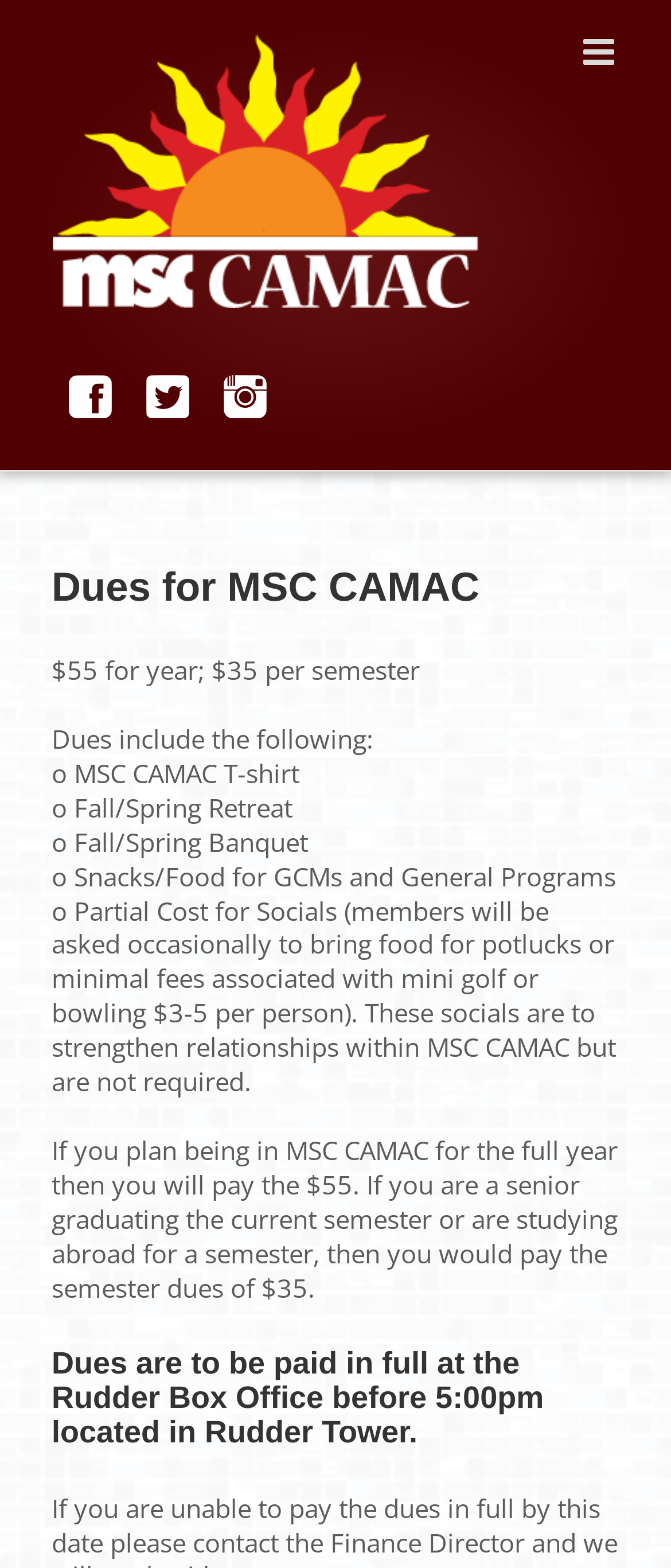Identify and provide the bounding box coordinates of the UI element described: "alt="twitter"". The coordinates should be formatted as [left, top, right, bottom], with each number being a float between 0 and 1.

[0.218, 0.24, 0.282, 0.267]